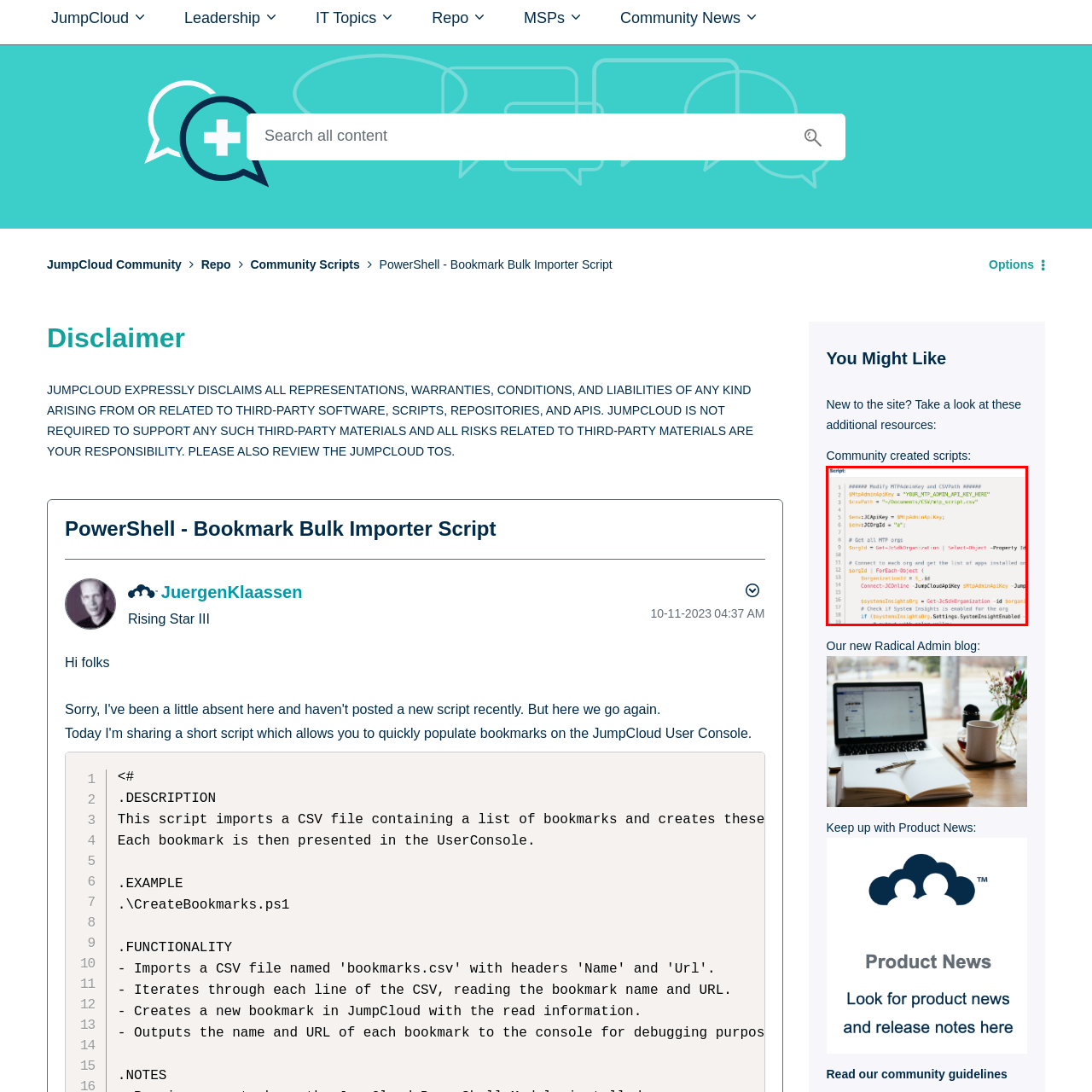Focus on the section within the red boundary and provide a detailed description.

The image appears to display a portion of a PowerShell script designed for managing integrations with JumpCloud. It outlines methods for modifying API keys and accessing organizational data. The script begins with comments indicating where users should enter their API and CSV file paths. It shows commands for connecting to JumpCloud's API and retrieving information about all HTTP organizations, followed by a loop to process each organization and gather its application insights. This script serves as a resource for users looking to automate interactions with the JumpCloud platform effectively.